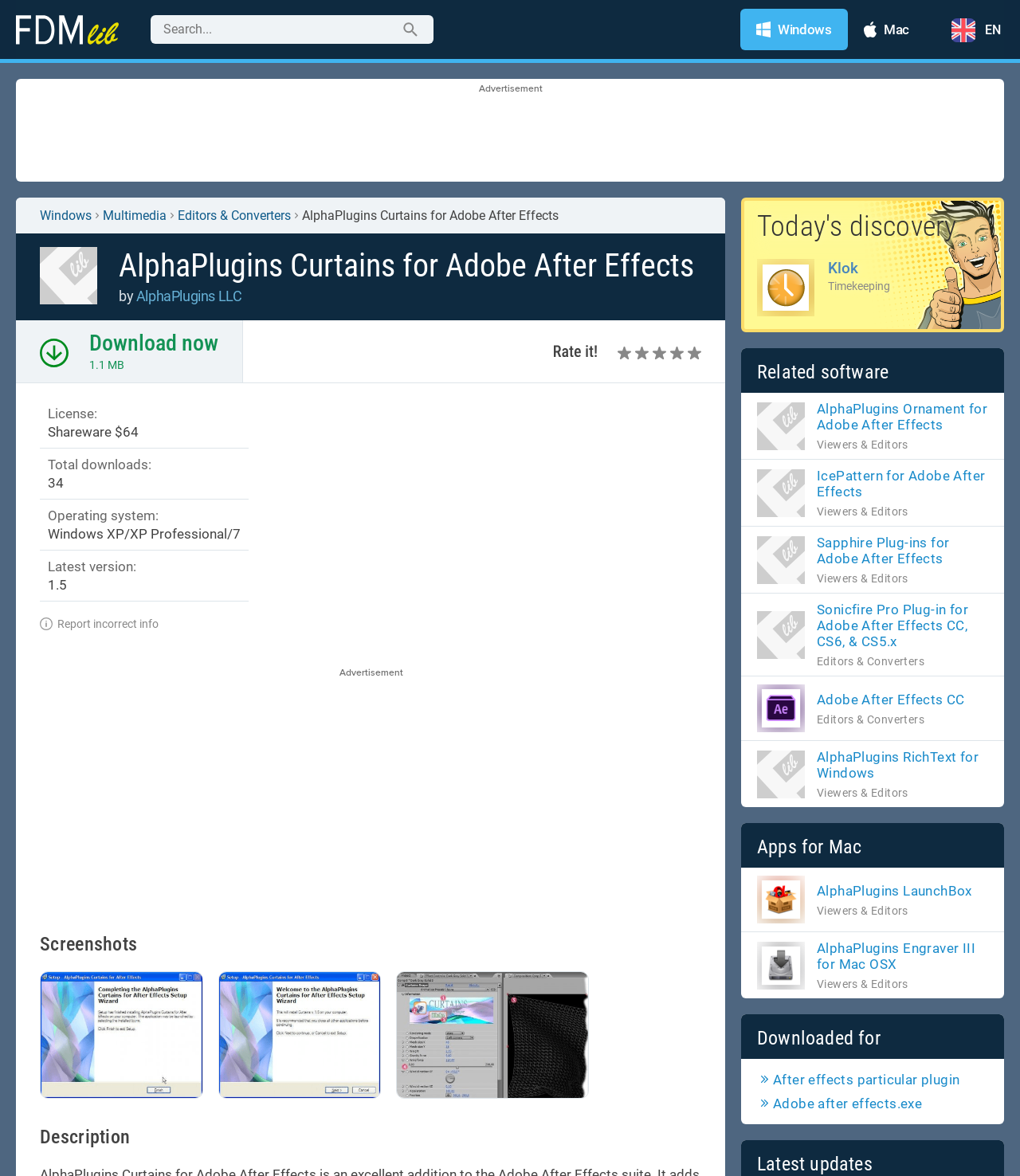Locate the bounding box coordinates of the element to click to perform the following action: 'Check related software'. The coordinates should be given as four float values between 0 and 1, in the form of [left, top, right, bottom].

[0.742, 0.307, 0.871, 0.326]